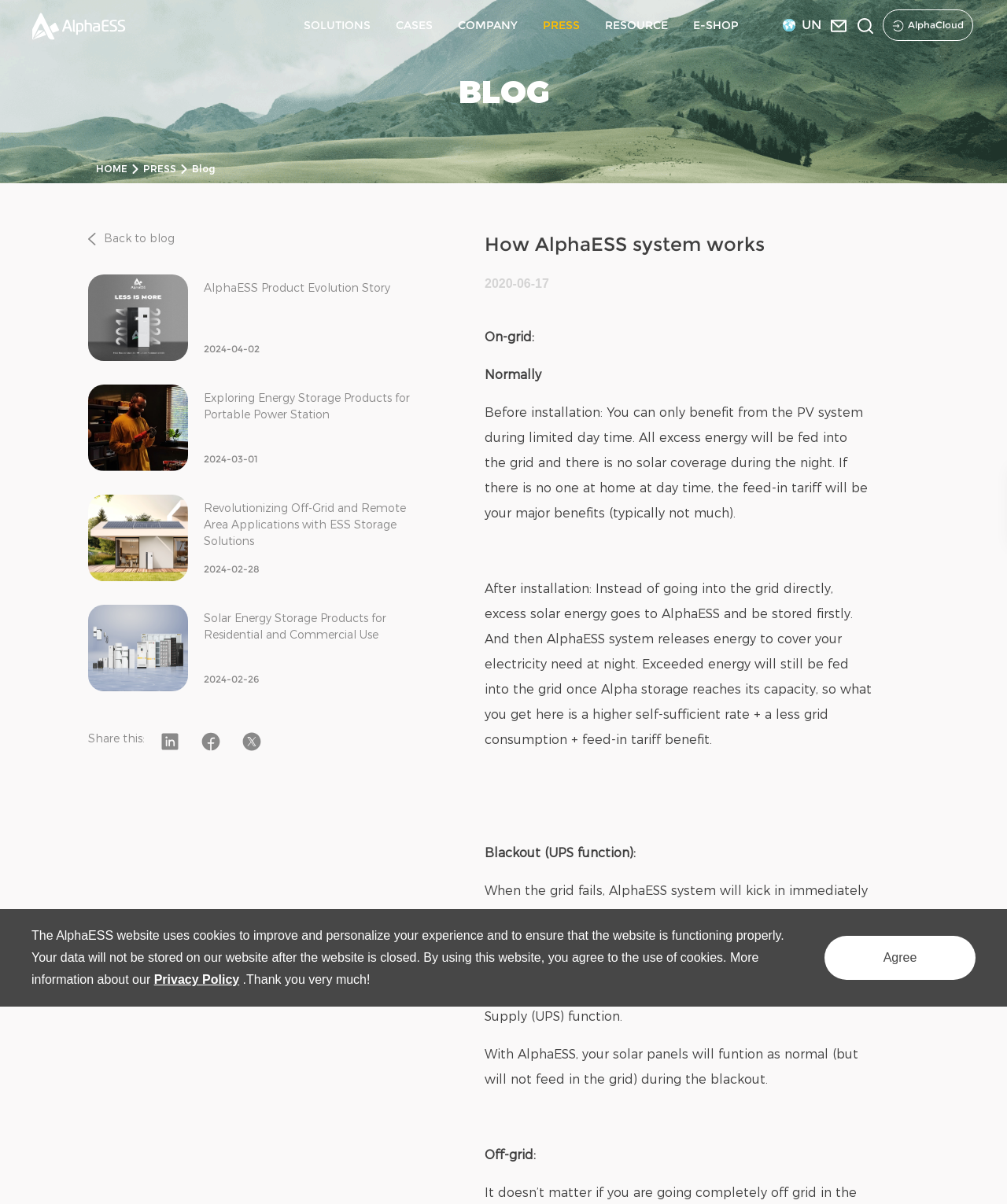Please specify the bounding box coordinates of the element that should be clicked to execute the given instruction: 'Read the 'How AlphaESS system works' blog'. Ensure the coordinates are four float numbers between 0 and 1, expressed as [left, top, right, bottom].

[0.481, 0.192, 0.866, 0.215]